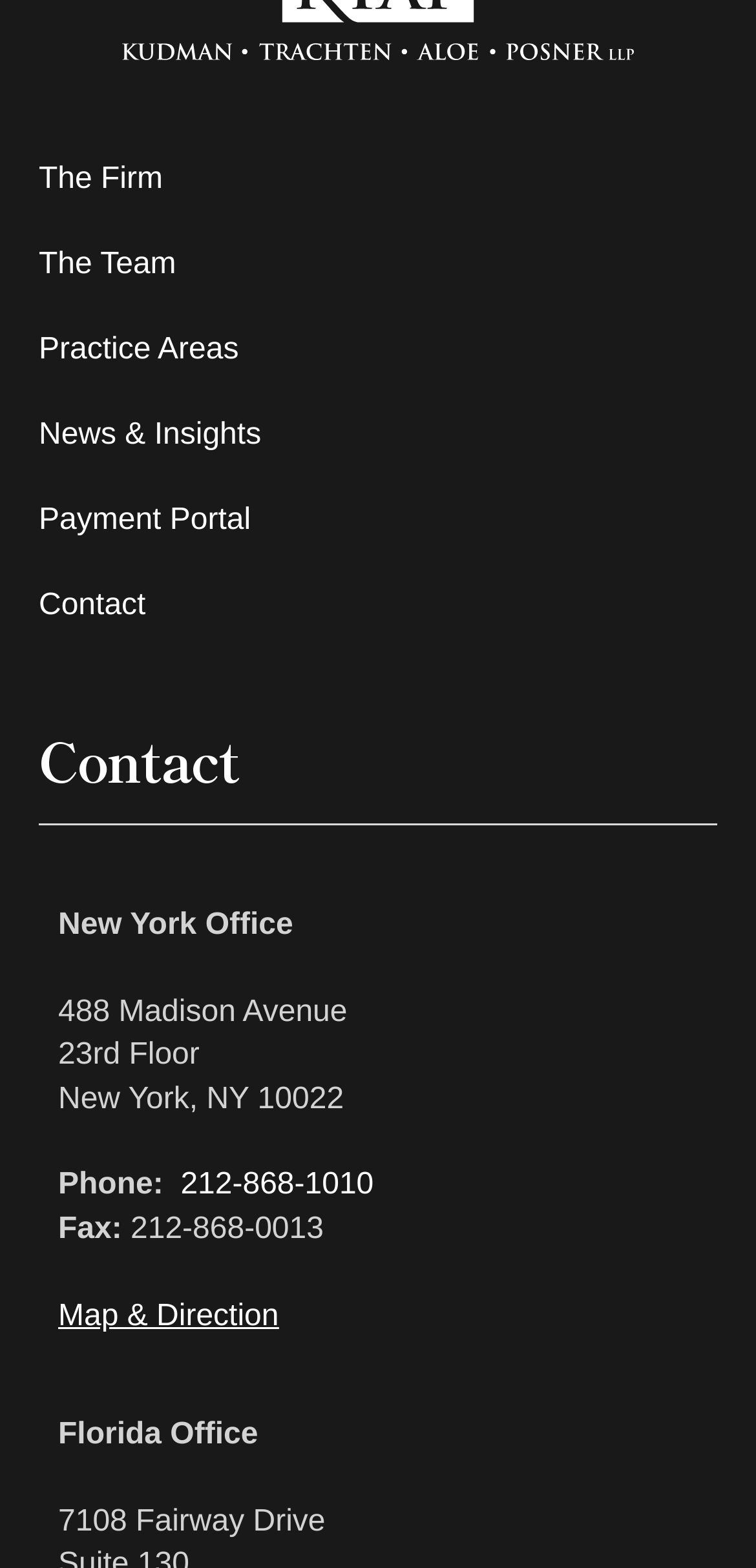Please mark the bounding box coordinates of the area that should be clicked to carry out the instruction: "Visit Florida Office".

[0.077, 0.905, 0.341, 0.926]